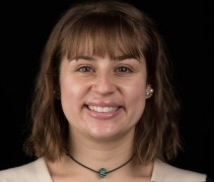Examine the image carefully and respond to the question with a detailed answer: 
What is the woman wearing around her neck?

The caption specifically describes the woman's necklace as 'a delicate necklace with a charm', which is visible around her neck.